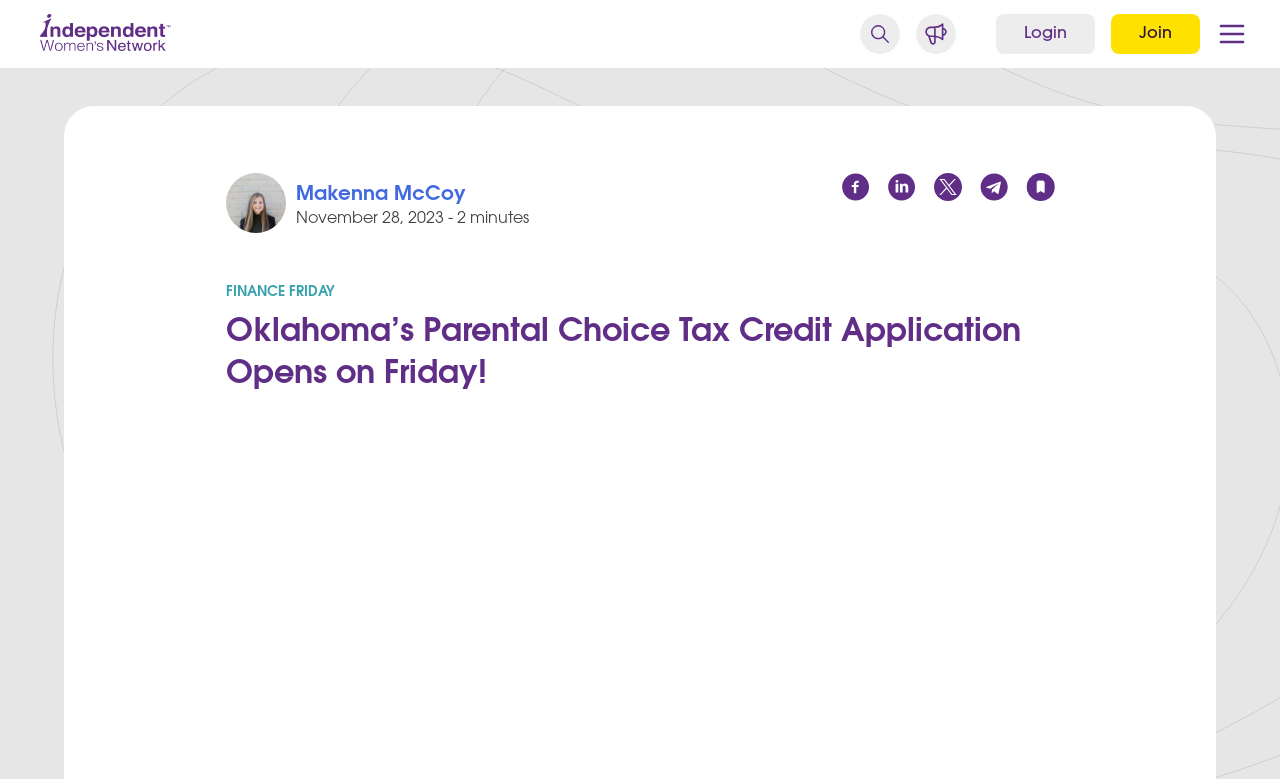Look at the image and write a detailed answer to the question: 
What is the category of the article?

The category of the article is FINANCE FRIDAY, which is indicated by the static text 'FINANCE FRIDAY' located at [0.176, 0.367, 0.261, 0.385].